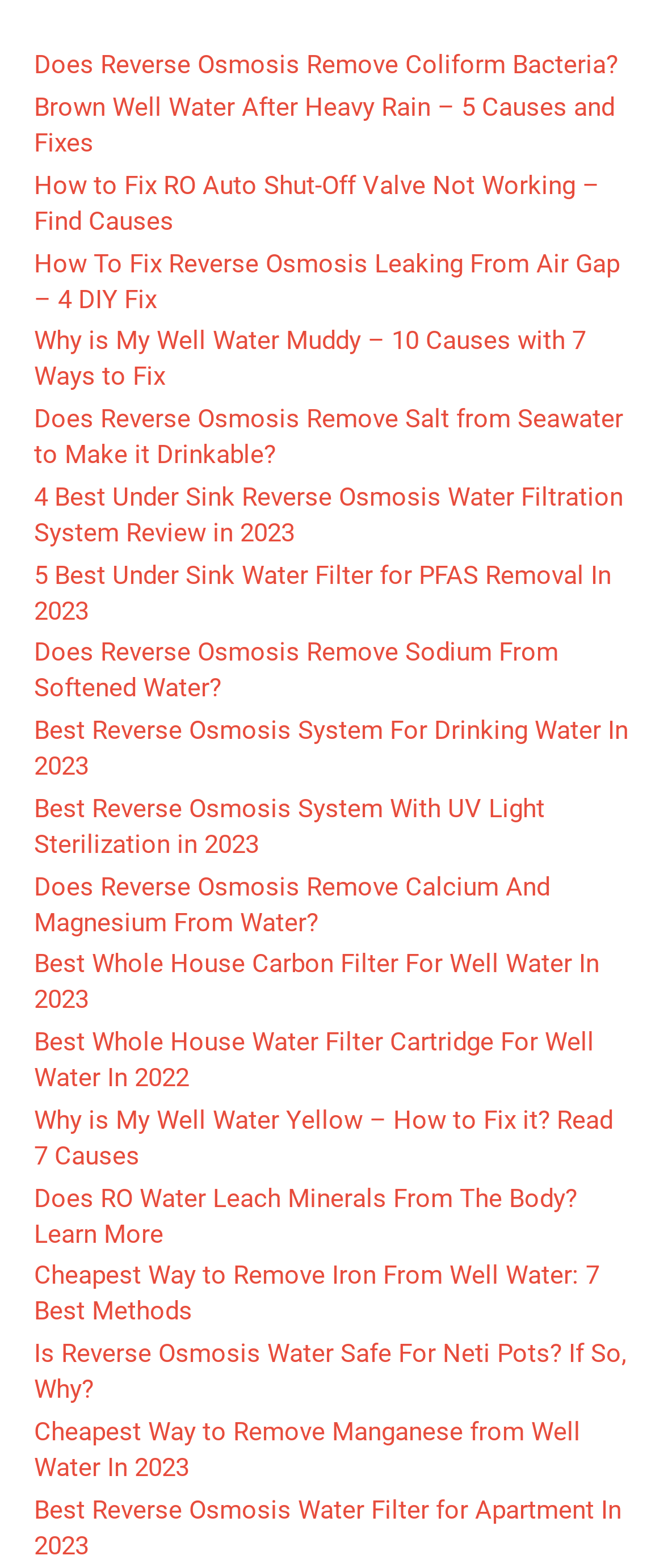Please specify the bounding box coordinates of the clickable region necessary for completing the following instruction: "Check out the best reverse osmosis system for drinking water". The coordinates must consist of four float numbers between 0 and 1, i.e., [left, top, right, bottom].

[0.051, 0.456, 0.946, 0.499]